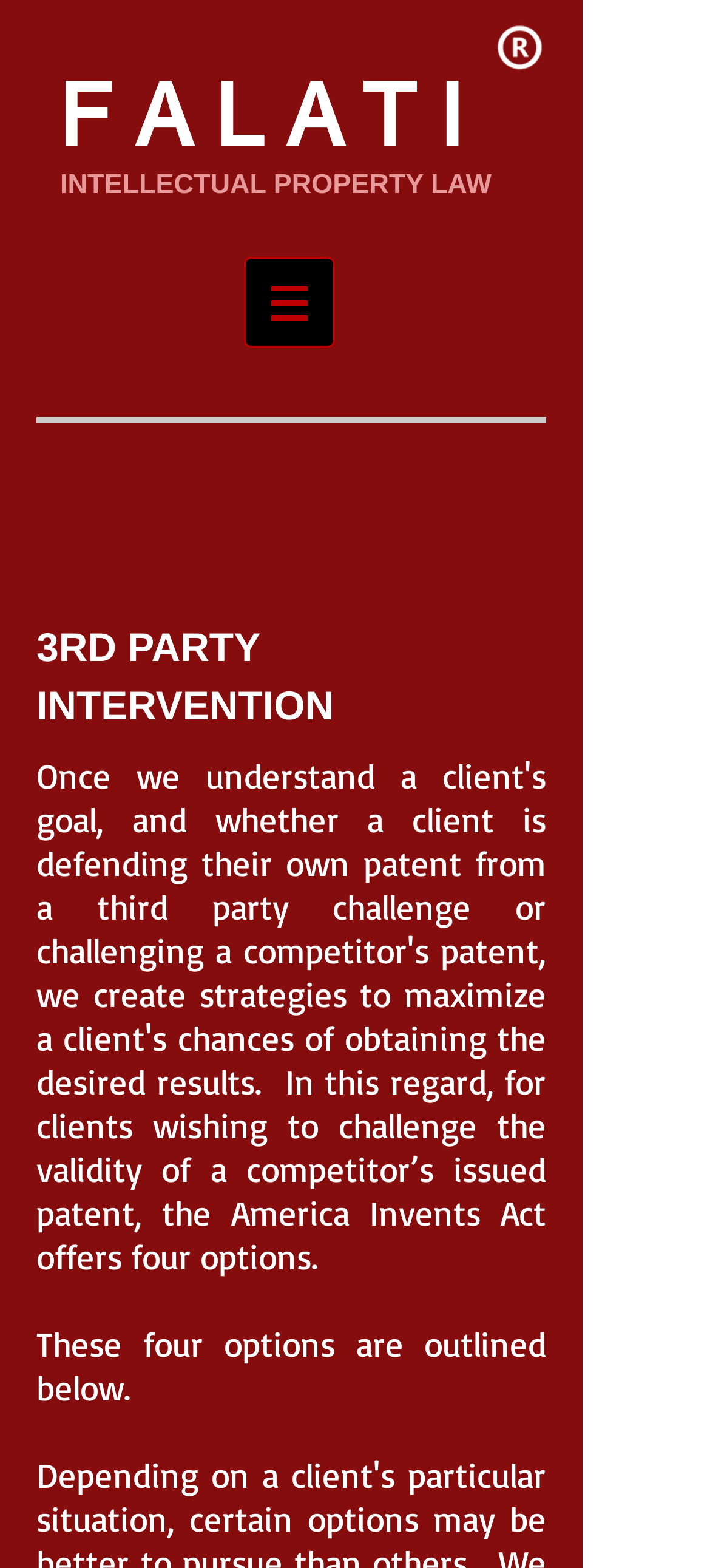Based on what you see in the screenshot, provide a thorough answer to this question: What is the name of the law firm?

The name of the law firm can be determined by looking at the heading element 'F A L A T I' which is prominently displayed at the top of the webpage.